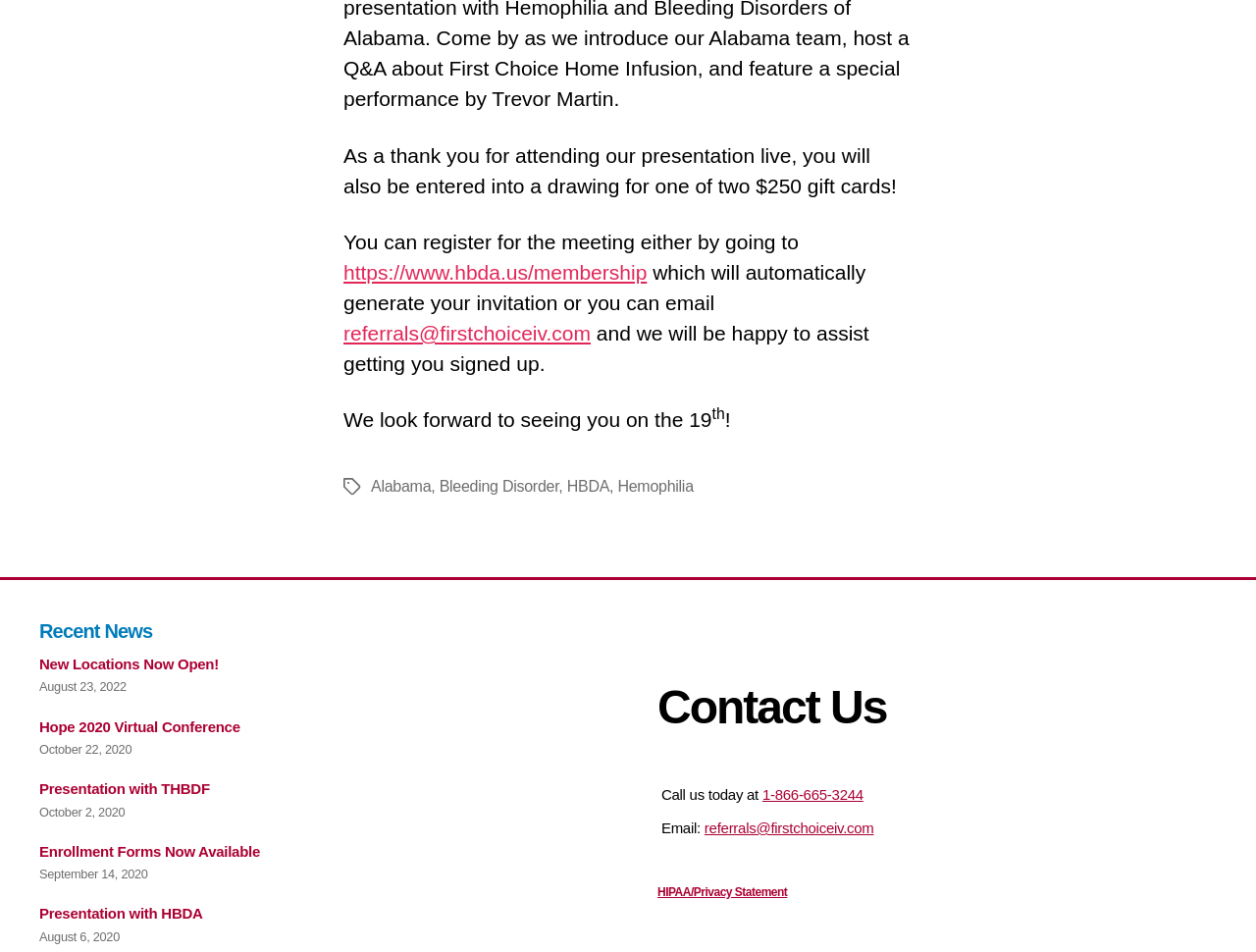Bounding box coordinates are to be given in the format (top-left x, top-left y, bottom-right x, bottom-right y). All values must be floating point numbers between 0 and 1. Provide the bounding box coordinate for the UI element described as: HIPAA/Privacy Statement

[0.523, 0.957, 0.627, 0.972]